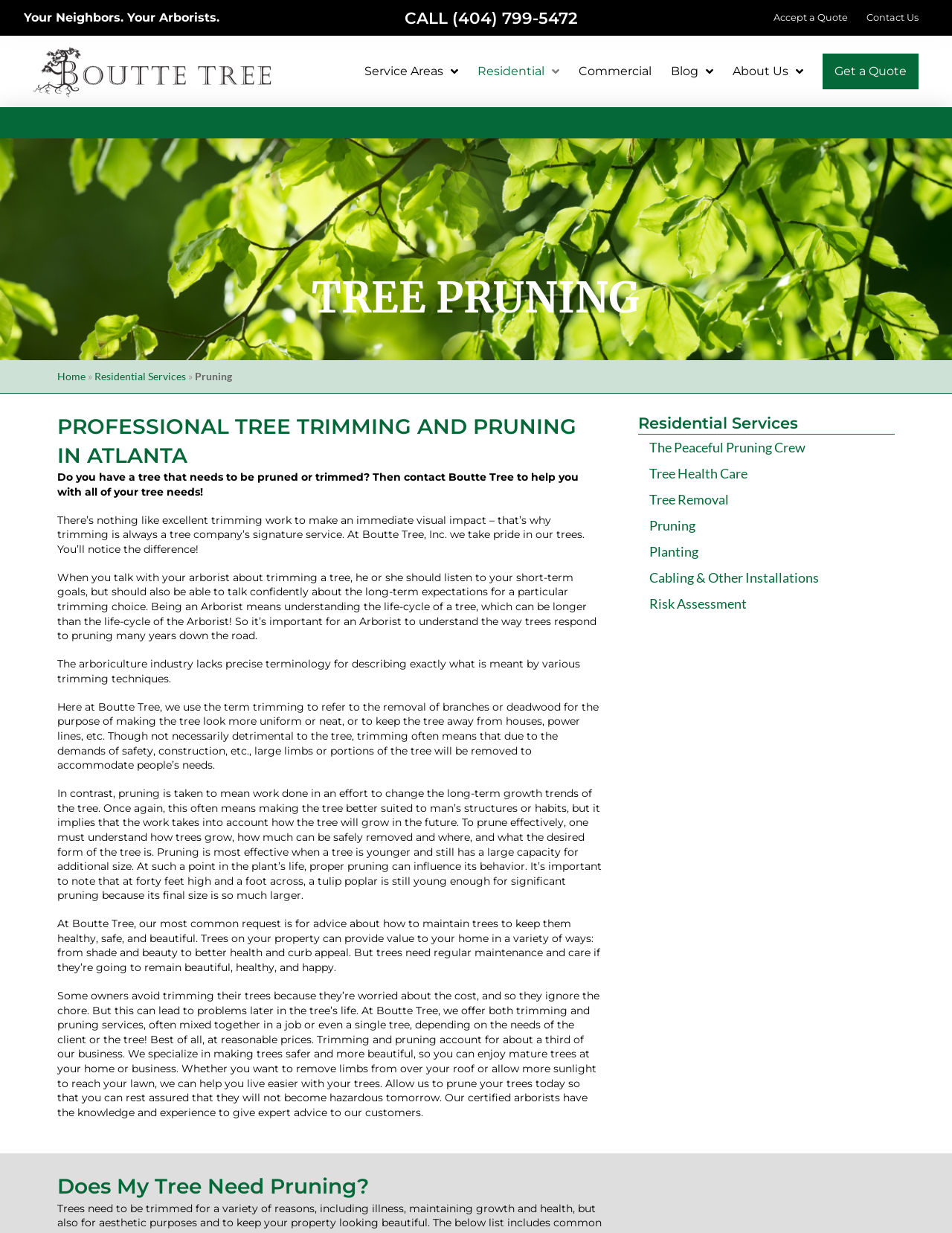Why is regular tree maintenance important?
Answer the question with a single word or phrase derived from the image.

To keep trees healthy and safe